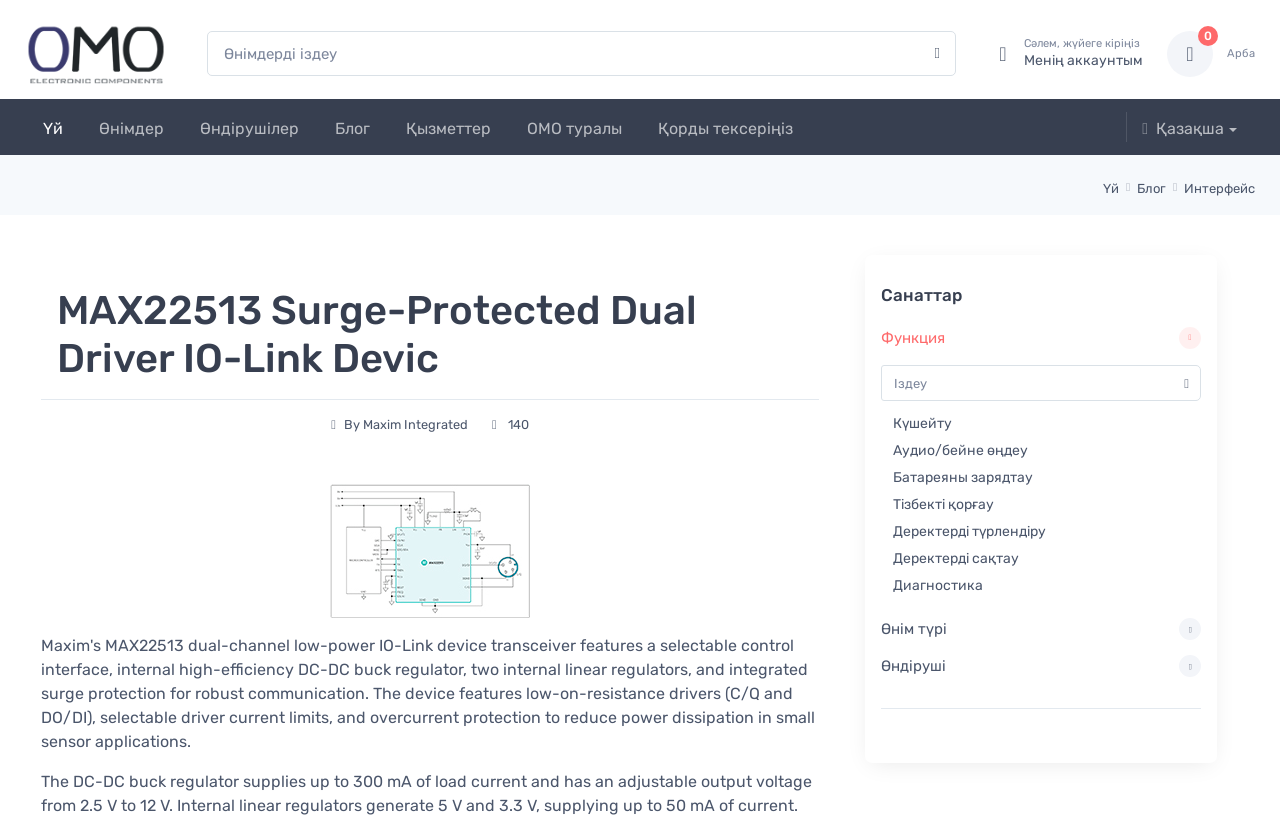Provide the bounding box coordinates for the specified HTML element described in this description: "Күшейту". The coordinates should be four float numbers ranging from 0 to 1, in the format [left, top, right, bottom].

[0.698, 0.504, 0.926, 0.53]